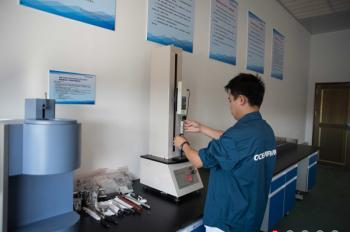Describe thoroughly the contents of the image.

In a laboratory setting, a technician dressed in a blue work coat is actively engaged in testing materials using a precision measurement instrument. The background features multiple informative posters attached to the wall, likely providing guidelines or specifications related to quality control processes. The workspace is neatly organized, with various tools and equipment visible on the countertop, indicating a focus on systematic testing and evaluation. This image showcases the commitment of Trumony Technology Co., Ltd. to maintaining high standards in their manufacturing processes, ensuring the reliability and quality of their aluminum composite panels.